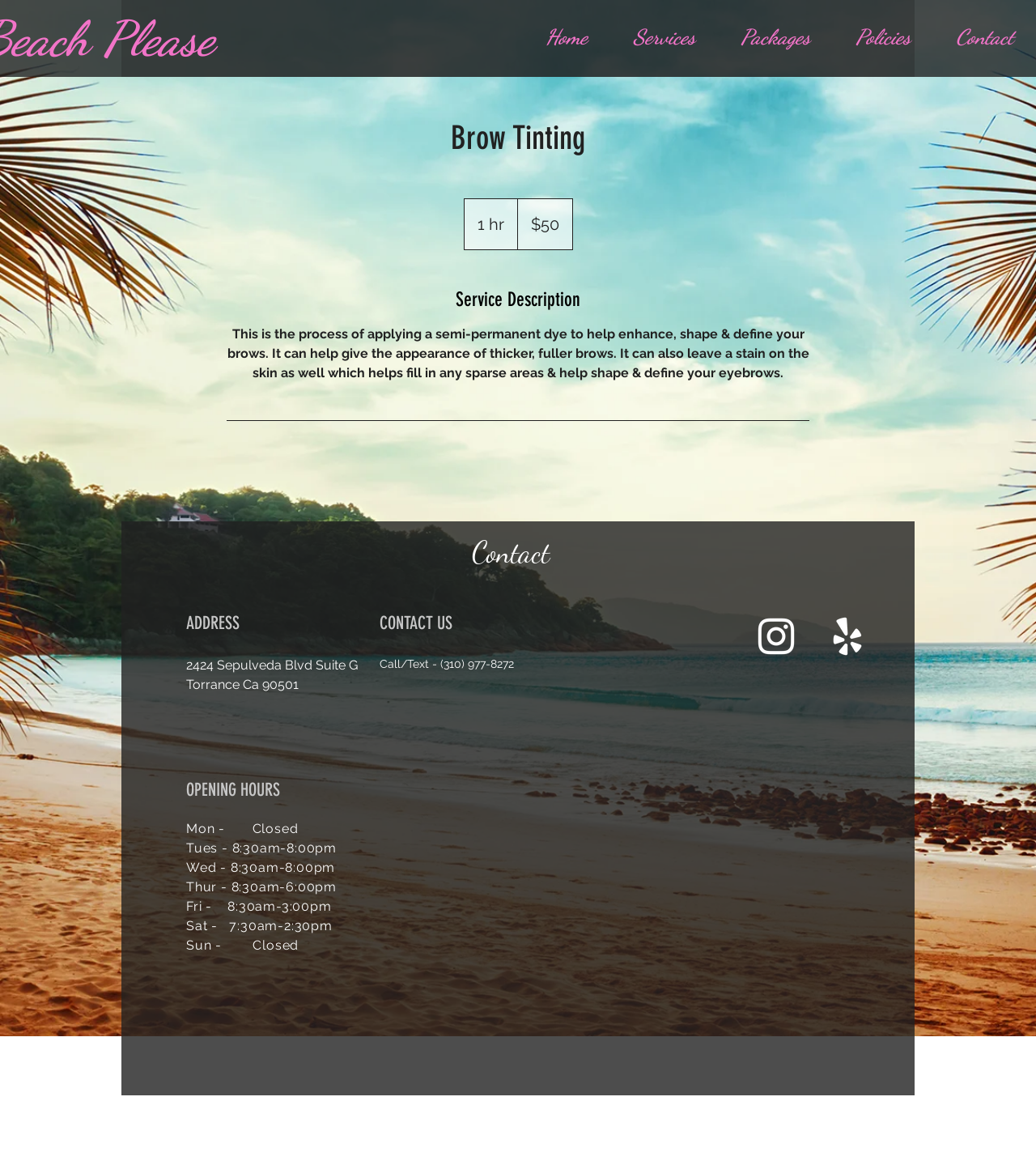Given the description of a UI element: "parent_node: Contact", identify the bounding box coordinates of the matching element in the webpage screenshot.

[0.366, 0.666, 0.841, 0.86]